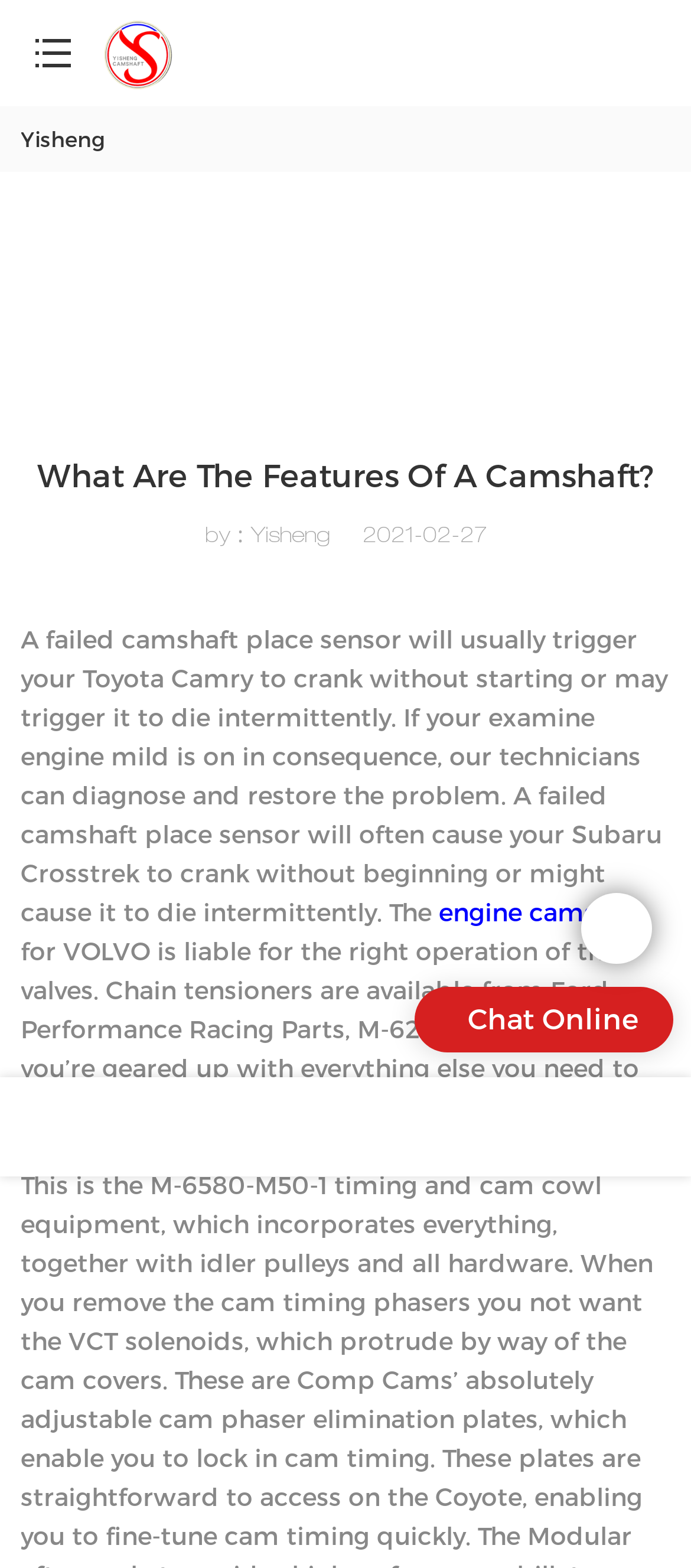Locate the bounding box for the described UI element: "Yisheng". Ensure the coordinates are four float numbers between 0 and 1, formatted as [left, top, right, bottom].

[0.03, 0.08, 0.153, 0.096]